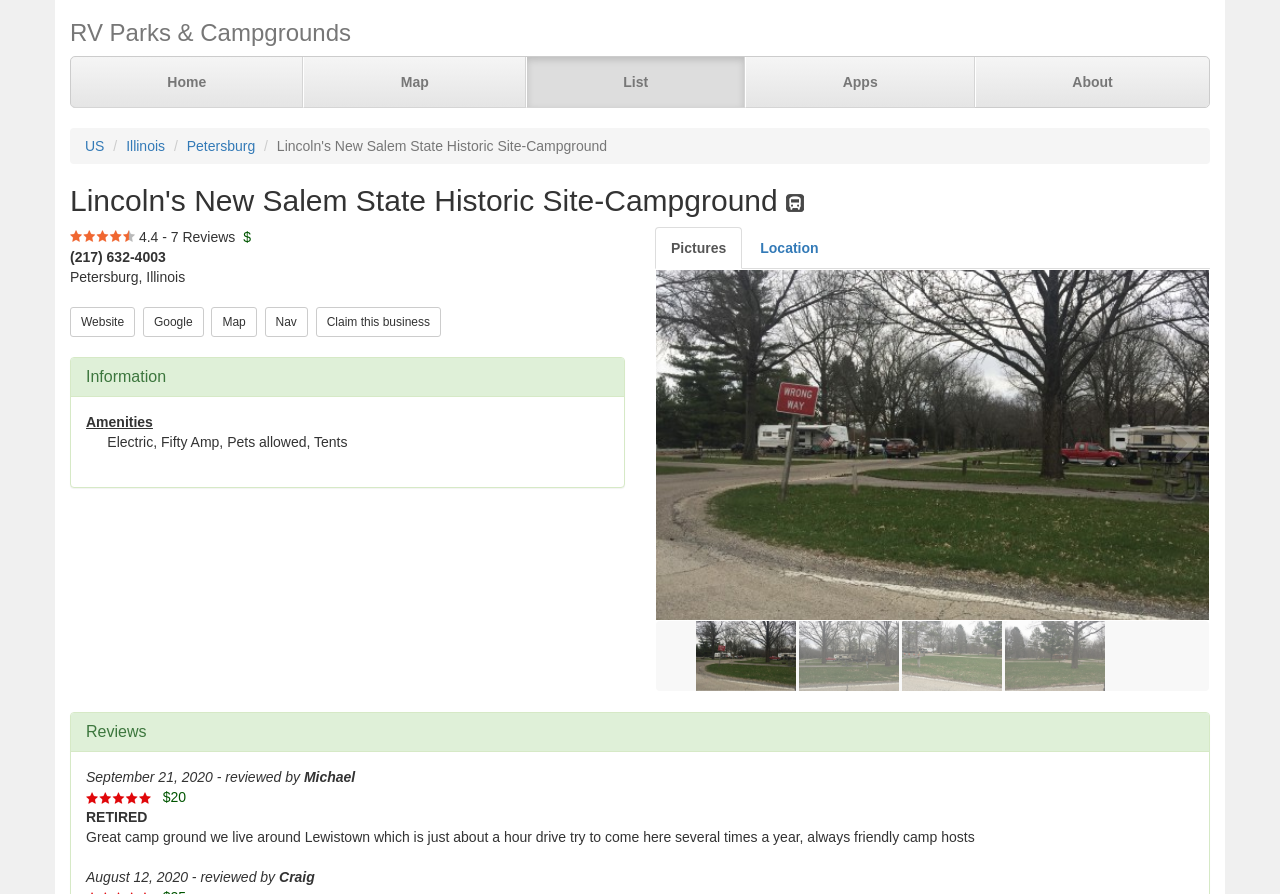How much did Michael pay for his campsite?
Carefully examine the image and provide a detailed answer to the question.

I found the price by looking at the static text '$20' located in the review section, next to the rating '5.0 Stars'.